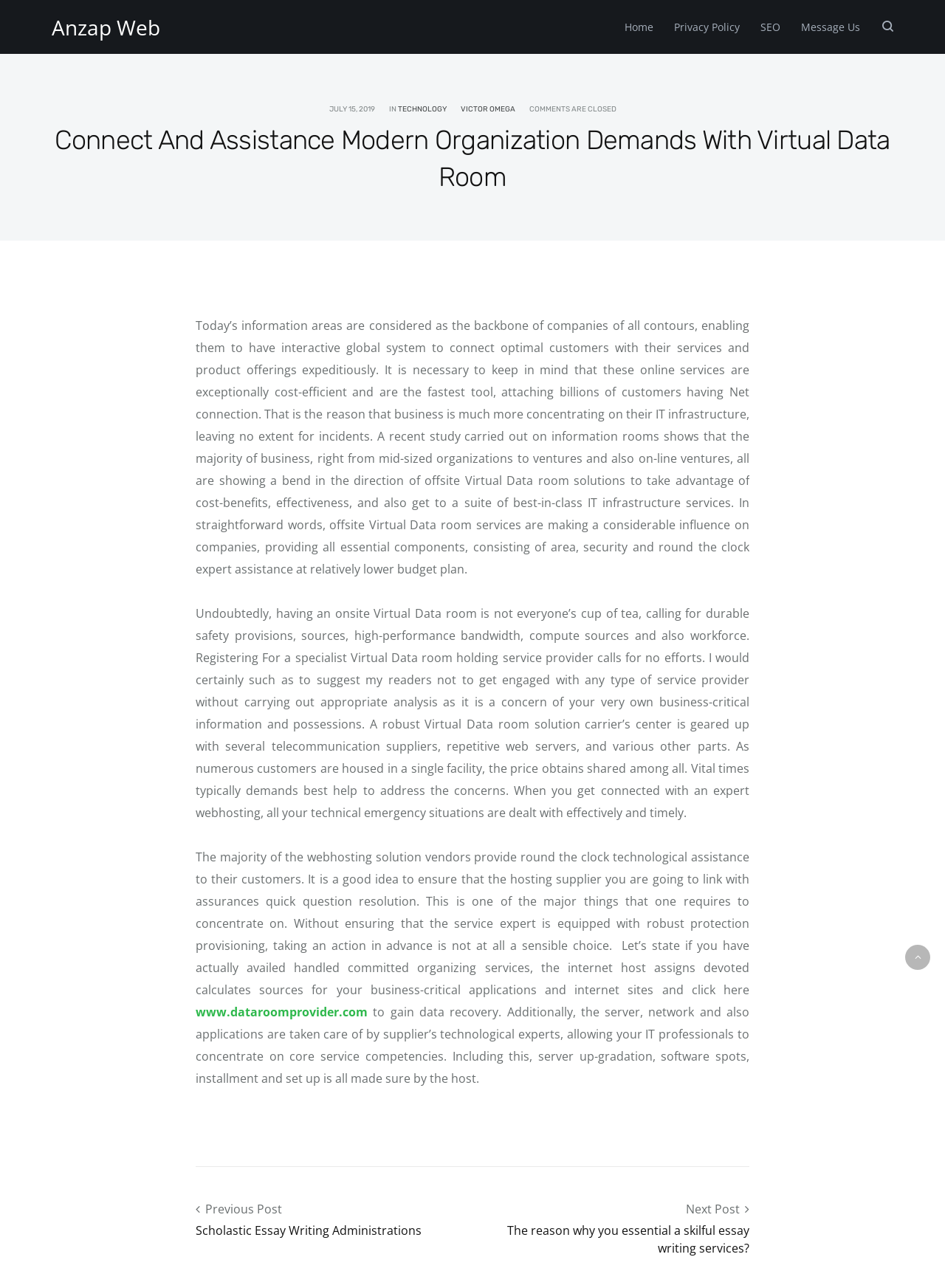Find the bounding box coordinates for the UI element whose description is: "Privacy Policy". The coordinates should be four float numbers between 0 and 1, in the format [left, top, right, bottom].

[0.702, 0.0, 0.794, 0.042]